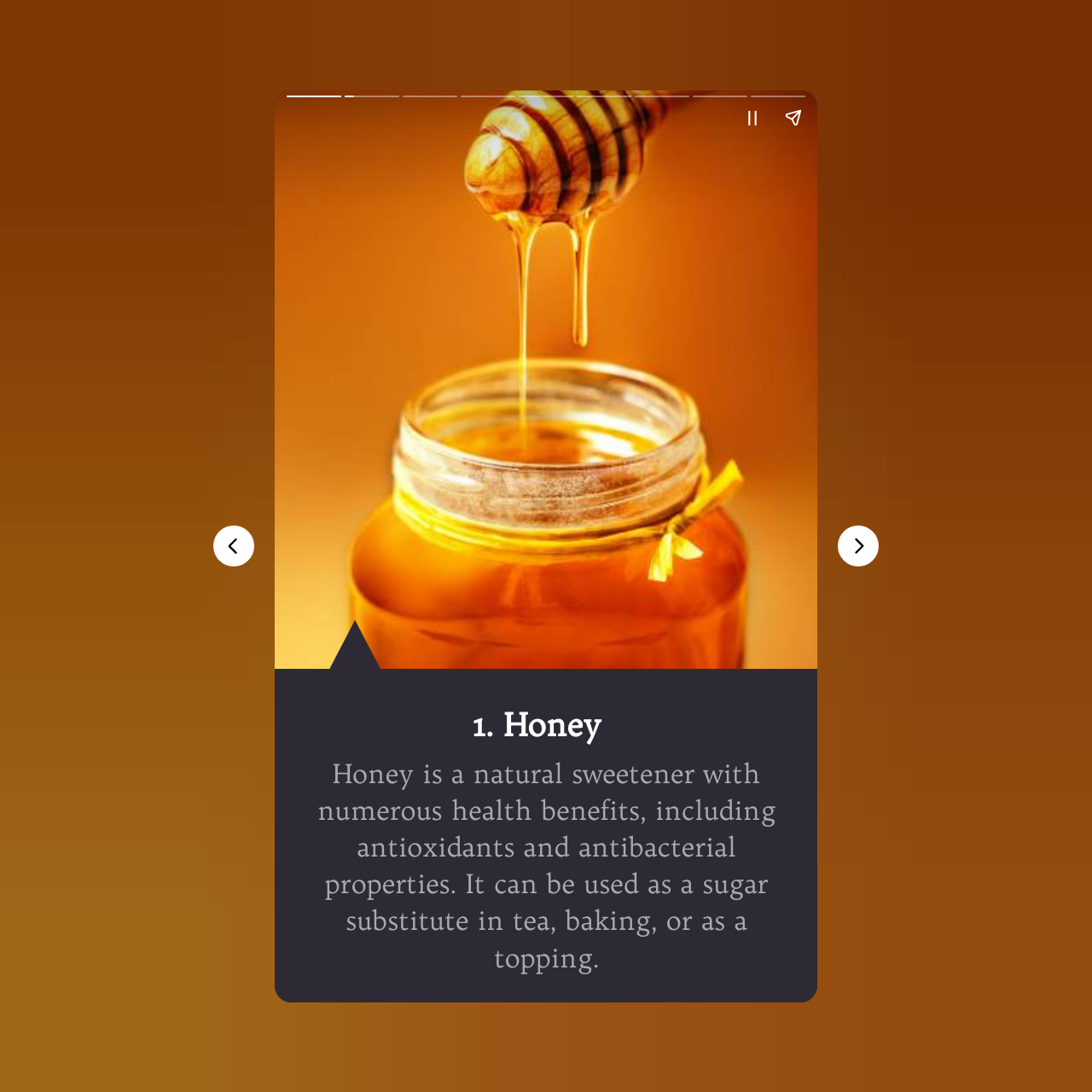Identify the primary heading of the webpage and provide its text.

7 Healthy Alternatives to Sugar